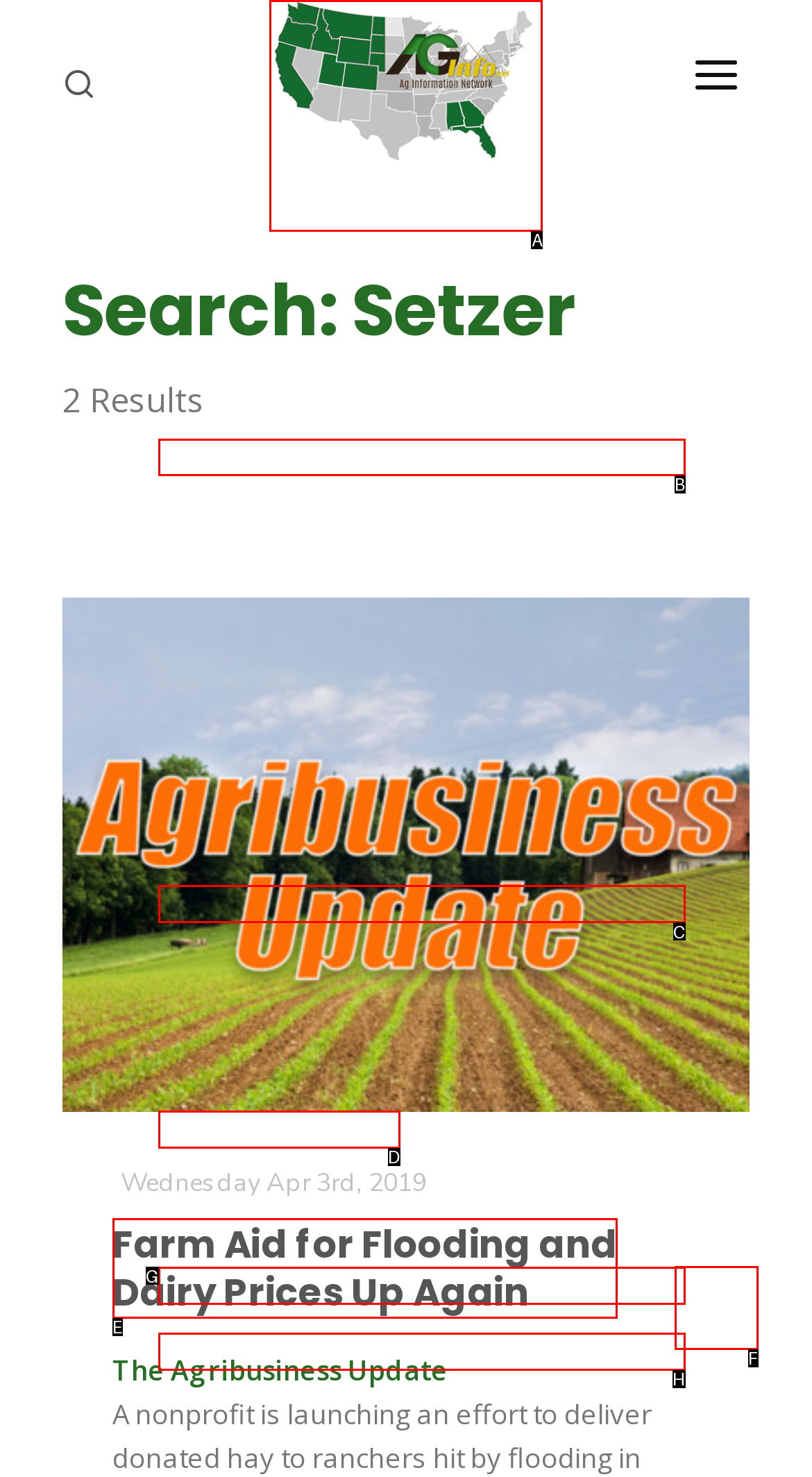Determine which option you need to click to execute the following task: Visit the Farm of the Future page. Provide your answer as a single letter.

B